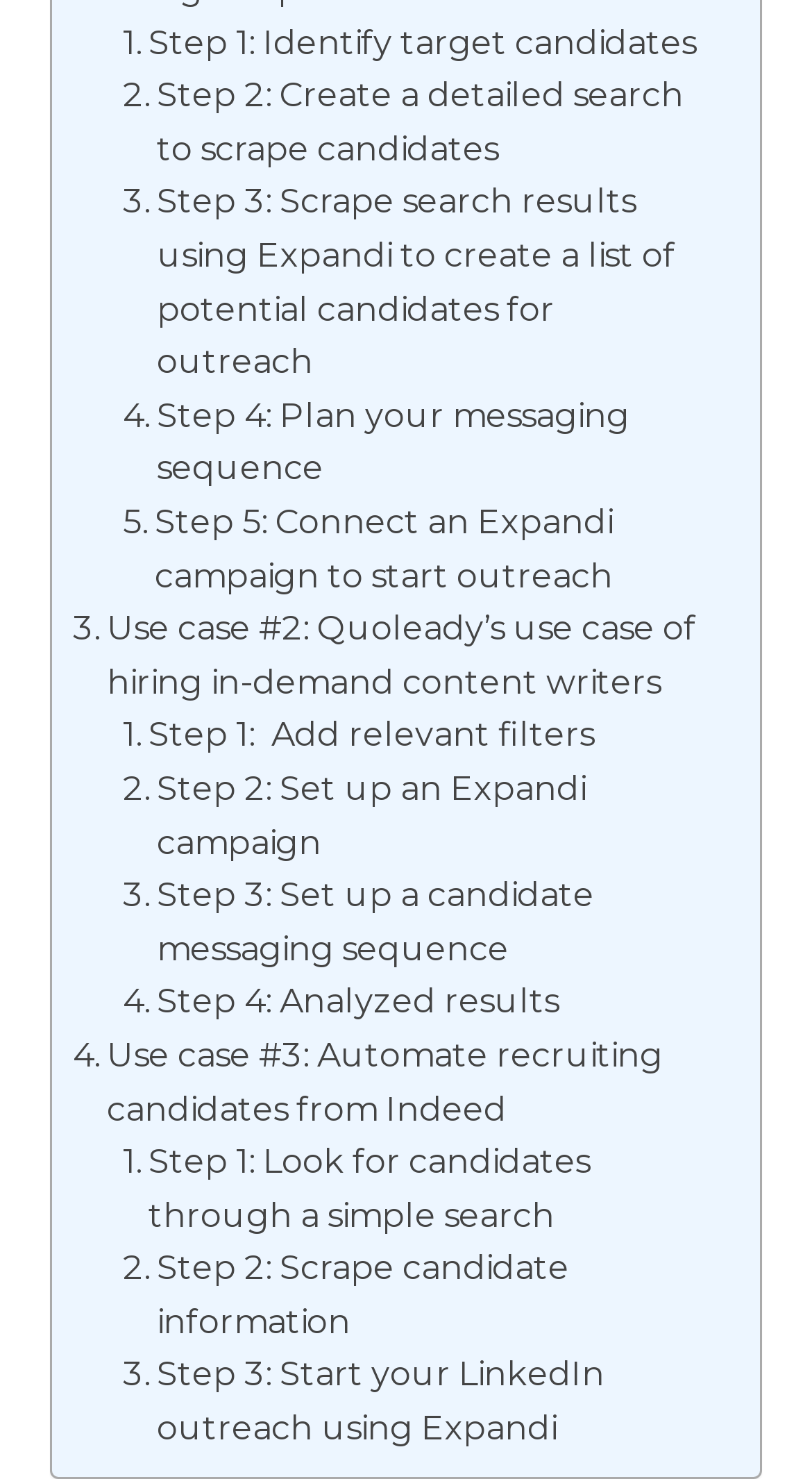Based on the element description "Step 2: Scrape candidate information", predict the bounding box coordinates of the UI element.

[0.151, 0.84, 0.885, 0.912]